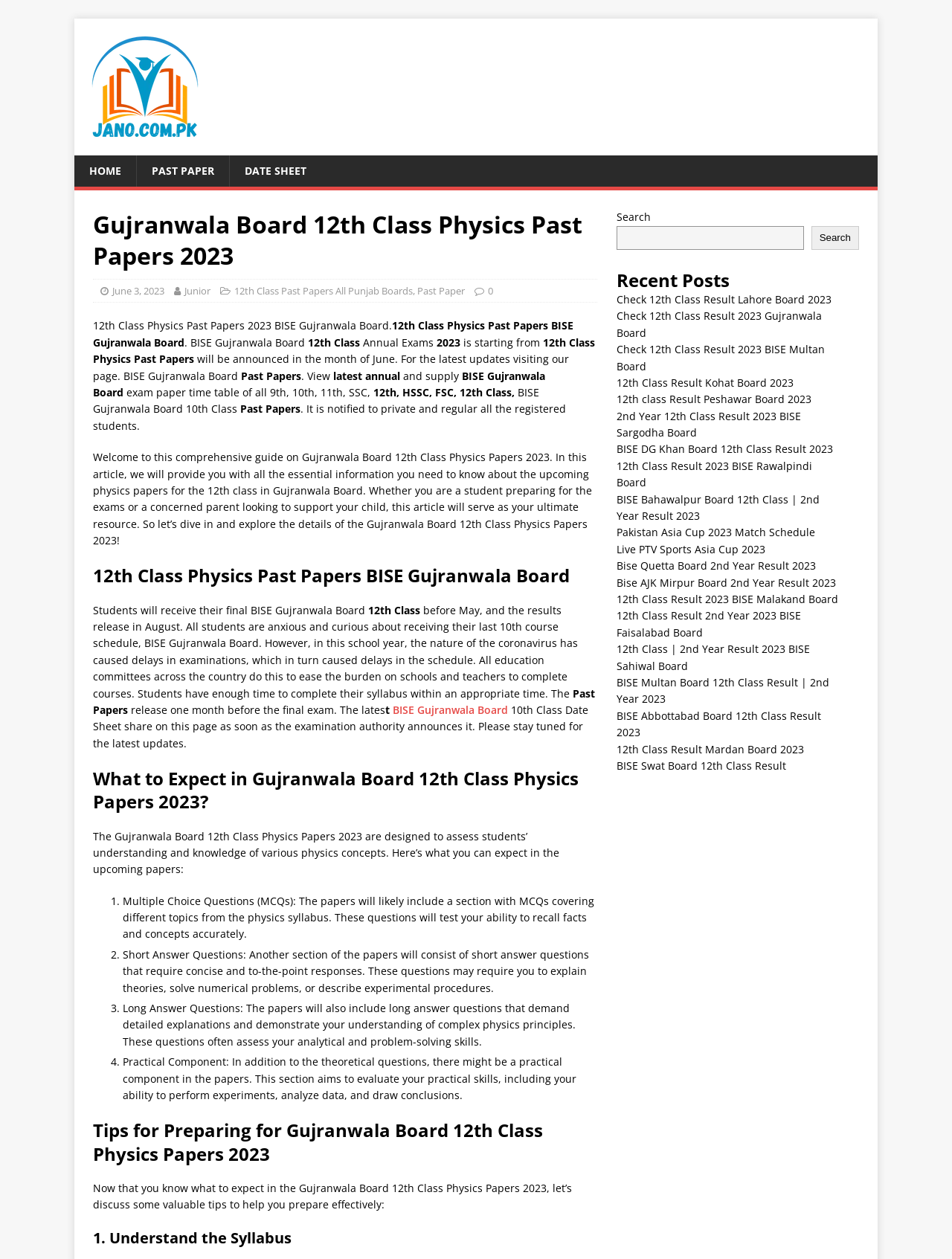Find the bounding box coordinates of the element to click in order to complete this instruction: "Go to HOME page". The bounding box coordinates must be four float numbers between 0 and 1, denoted as [left, top, right, bottom].

[0.078, 0.123, 0.143, 0.148]